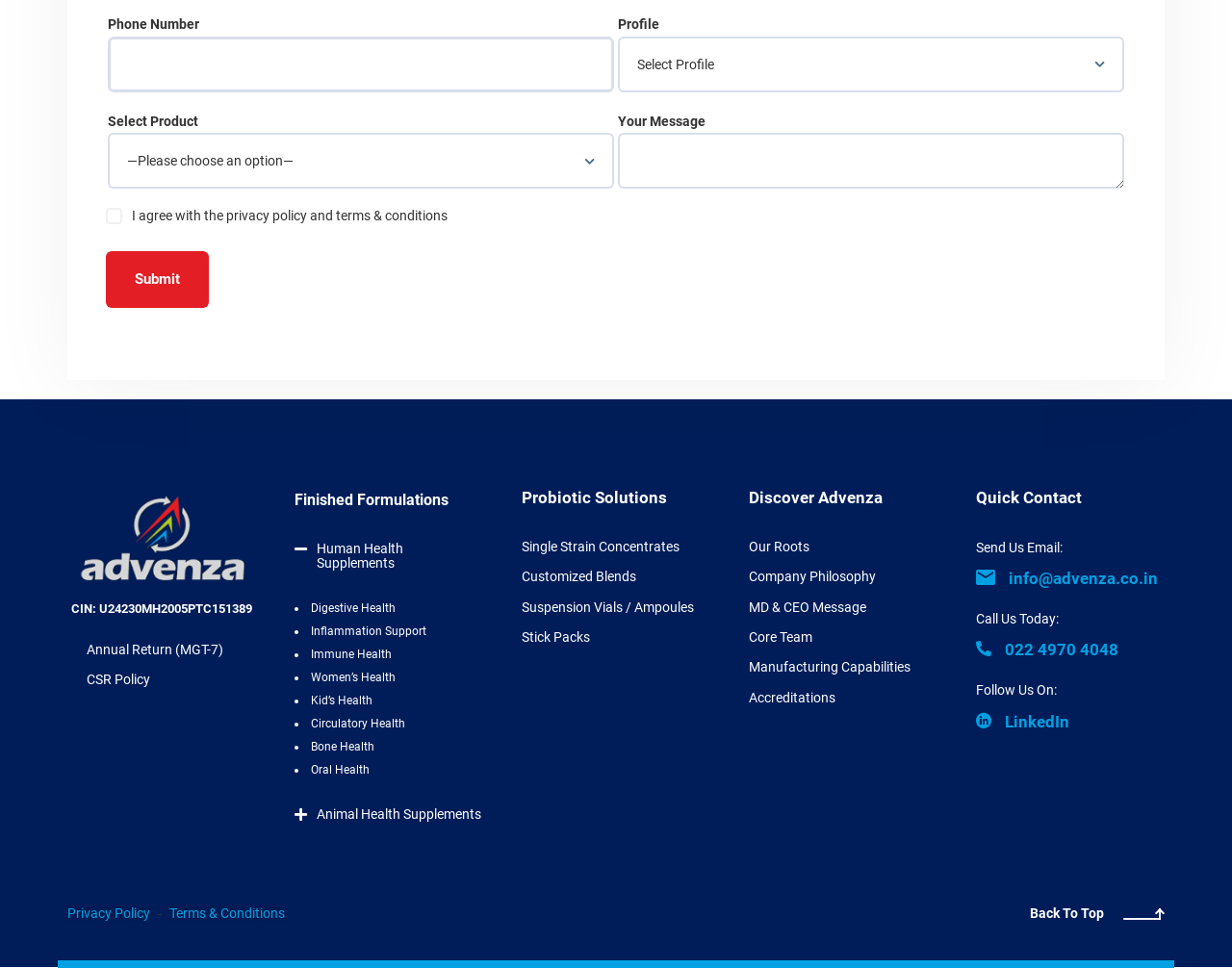What is the company's CIN number?
Based on the screenshot, give a detailed explanation to answer the question.

The company's CIN number can be found in the heading element at the top of the webpage, which is 'CIN: U24230MH2005PTC151389'.